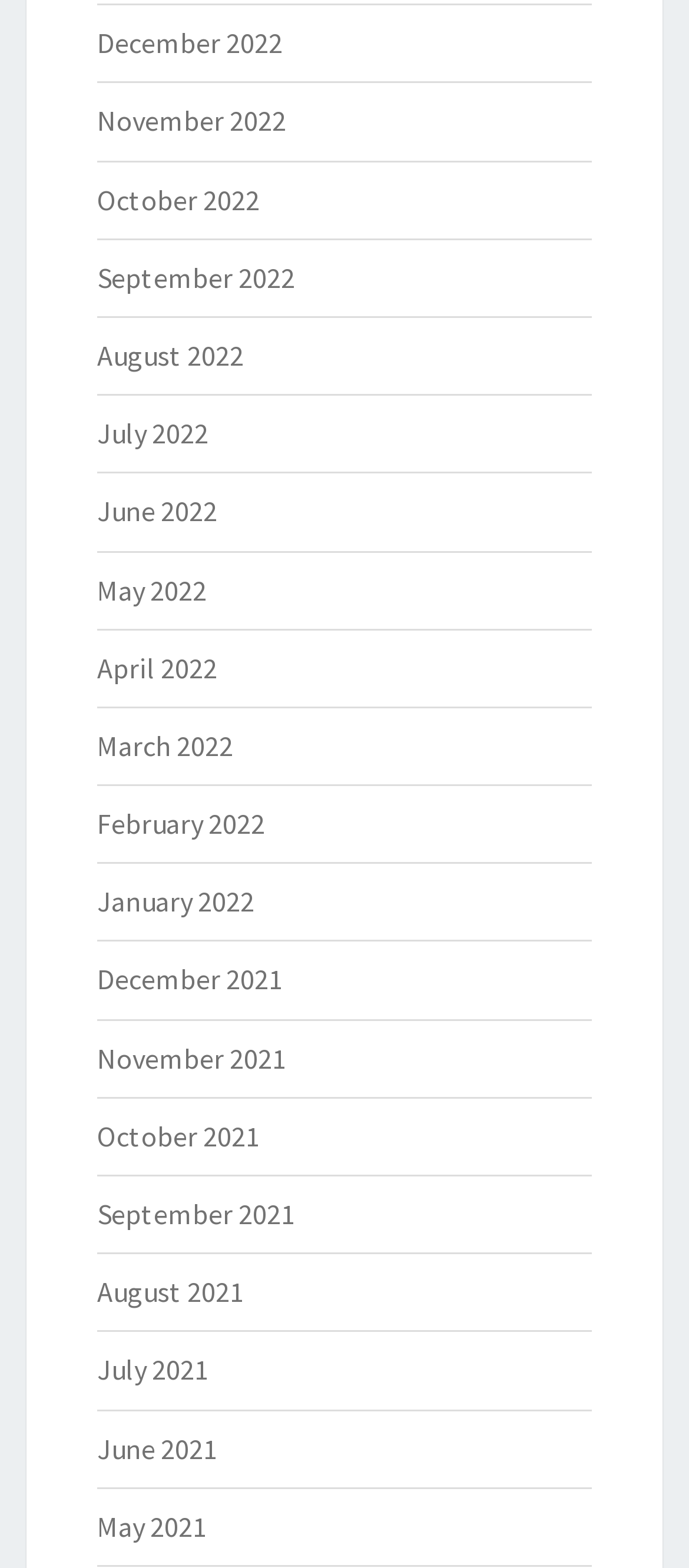Are the months listed in chronological order?
Provide a detailed answer to the question using information from the image.

I examined the list of links and found that the months are listed in chronological order, from latest to earliest, with the most recent month at the top and the earliest month at the bottom.